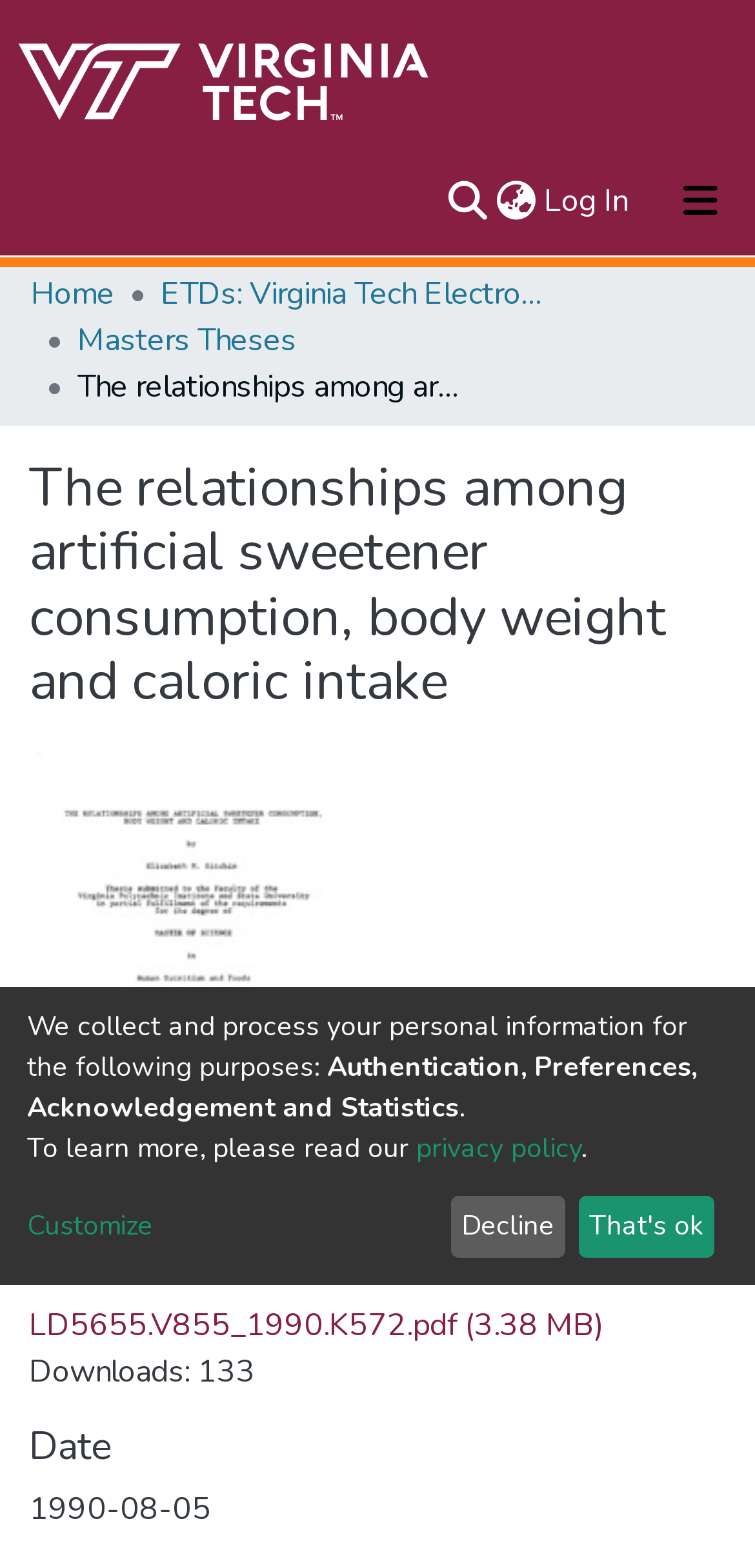How many downloads does the file 'LD5655.V855_1990.K572.pdf' have?
Examine the image closely and answer the question with as much detail as possible.

I found the answer by looking at the StaticText element 'Downloads: 133' which is located near the link to the file 'LD5655.V855_1990.K572.pdf'.